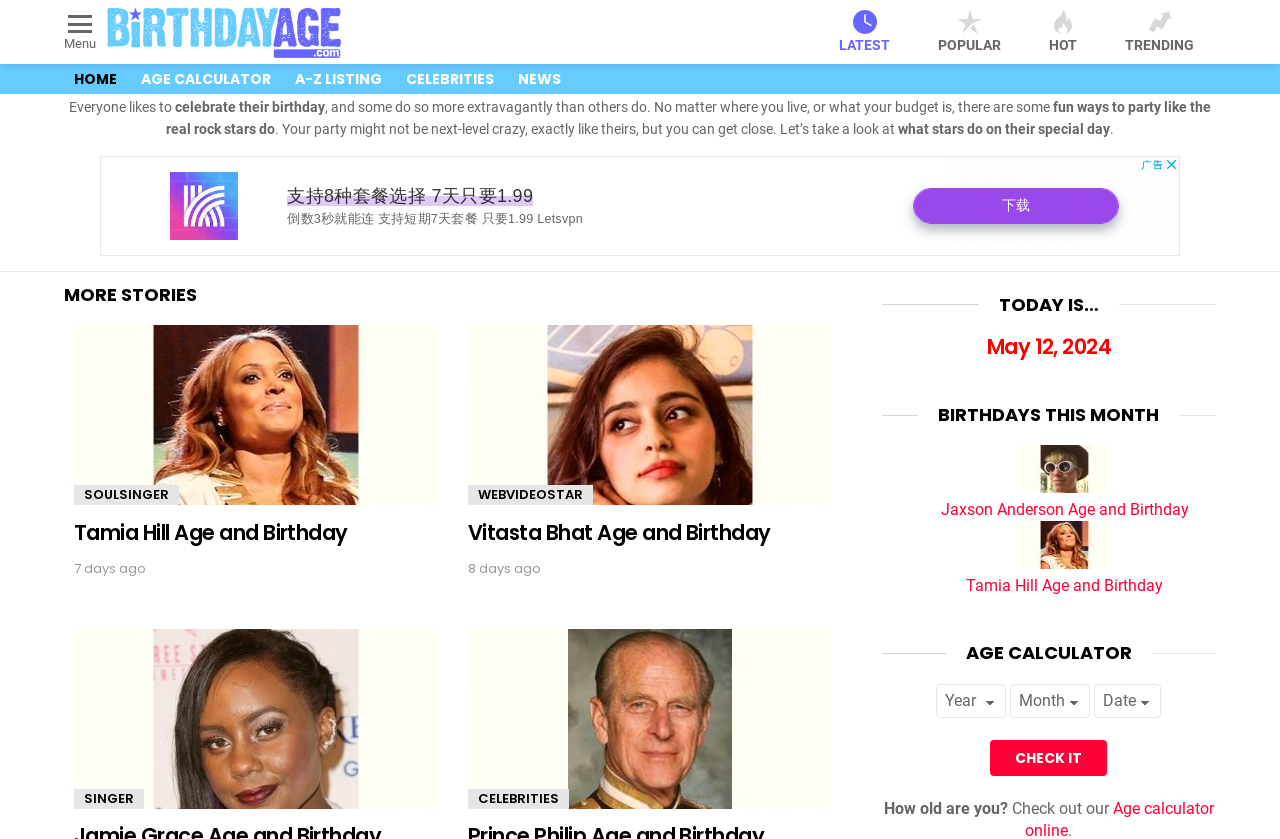Could you highlight the region that needs to be clicked to execute the instruction: "Click on the 'CELEBRITIES' link"?

[0.309, 0.076, 0.394, 0.112]